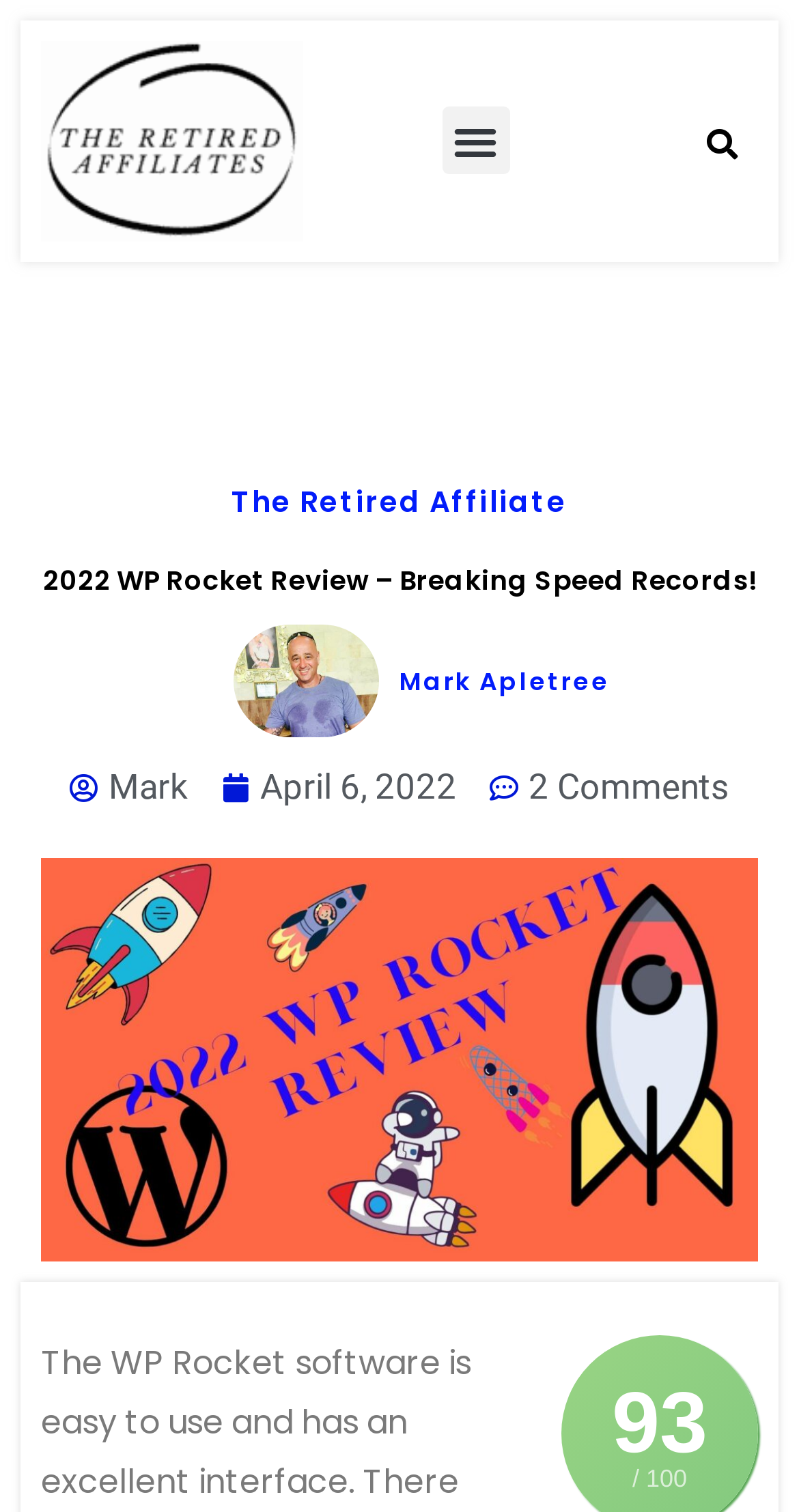Specify the bounding box coordinates (top-left x, top-left y, bottom-right x, bottom-right y) of the UI element in the screenshot that matches this description: 2 Comments

[0.613, 0.502, 0.913, 0.541]